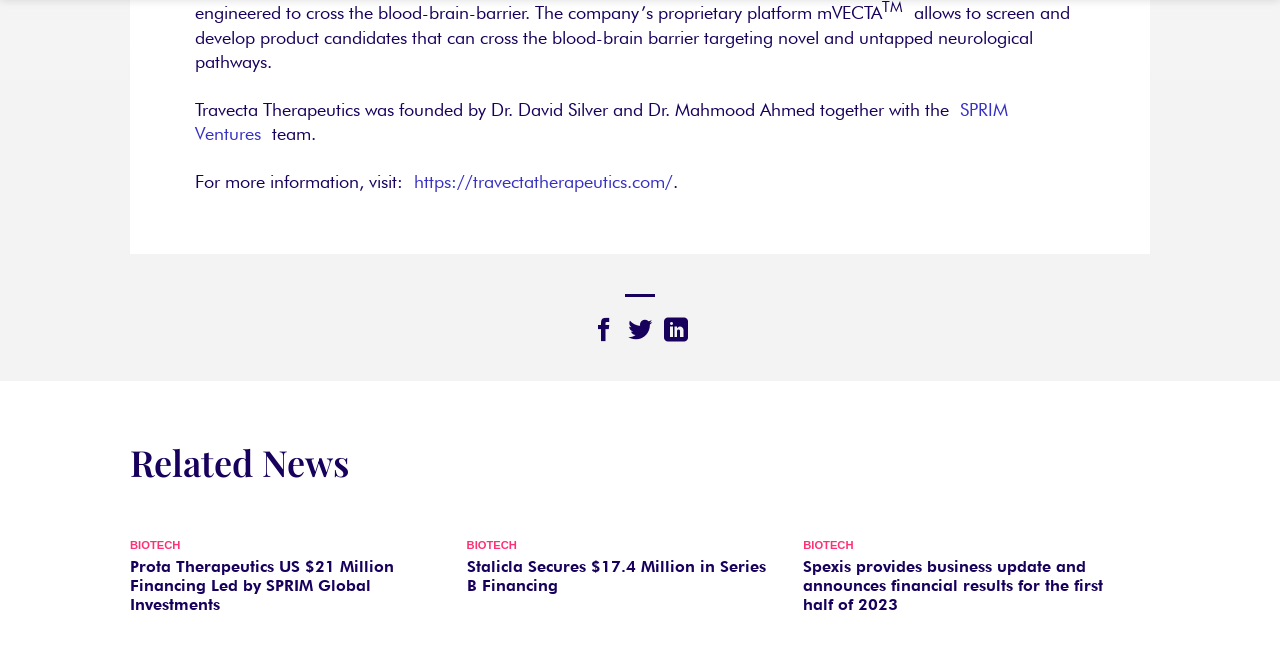Respond to the question below with a single word or phrase:
How many news articles are listed on the webpage?

3